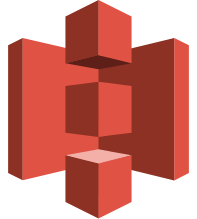Answer with a single word or phrase: 
What are the key attributes of Amazon S3?

Reliability, scalability, security